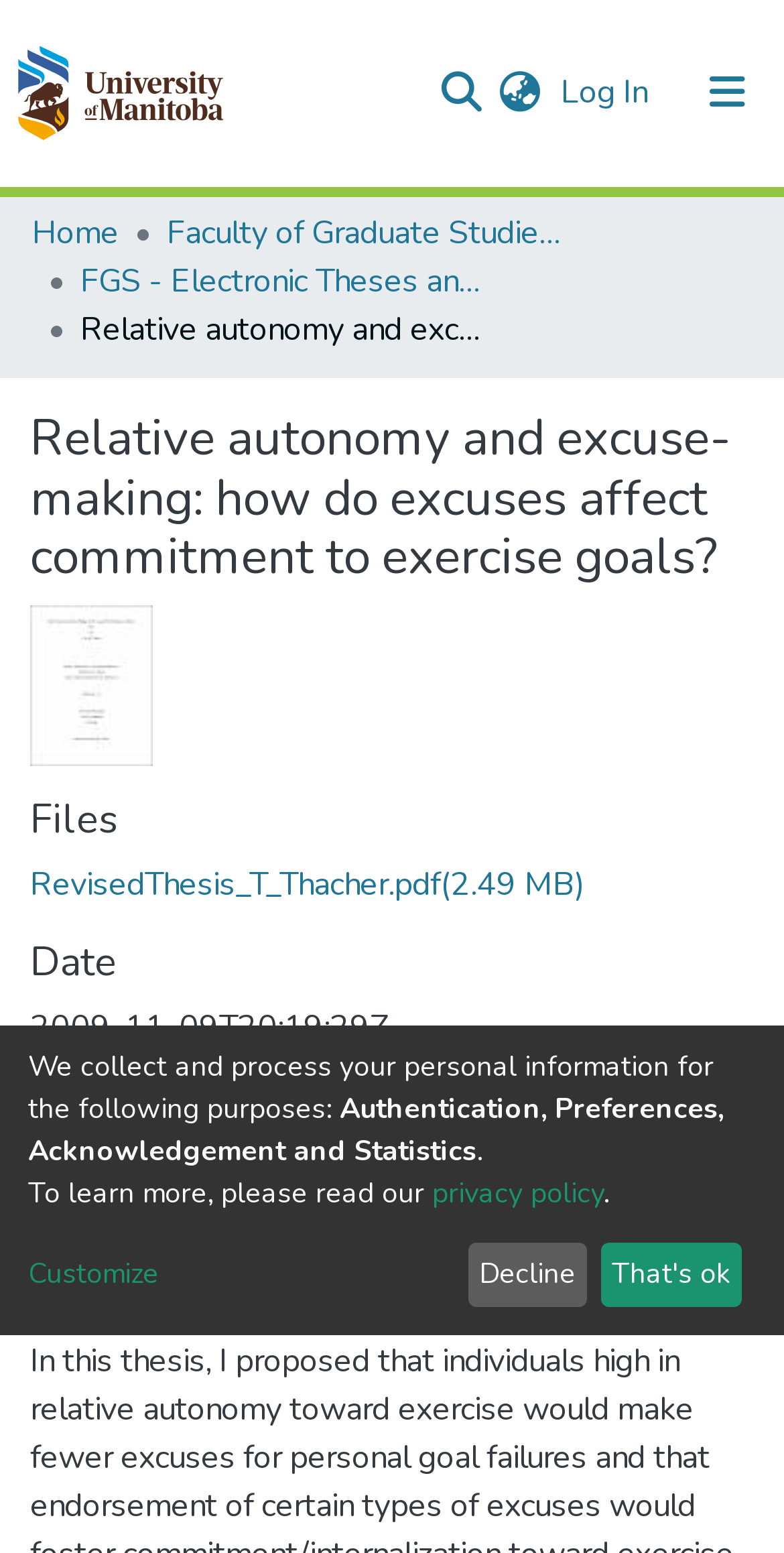Please specify the bounding box coordinates for the clickable region that will help you carry out the instruction: "View the author's information".

[0.038, 0.739, 0.356, 0.768]